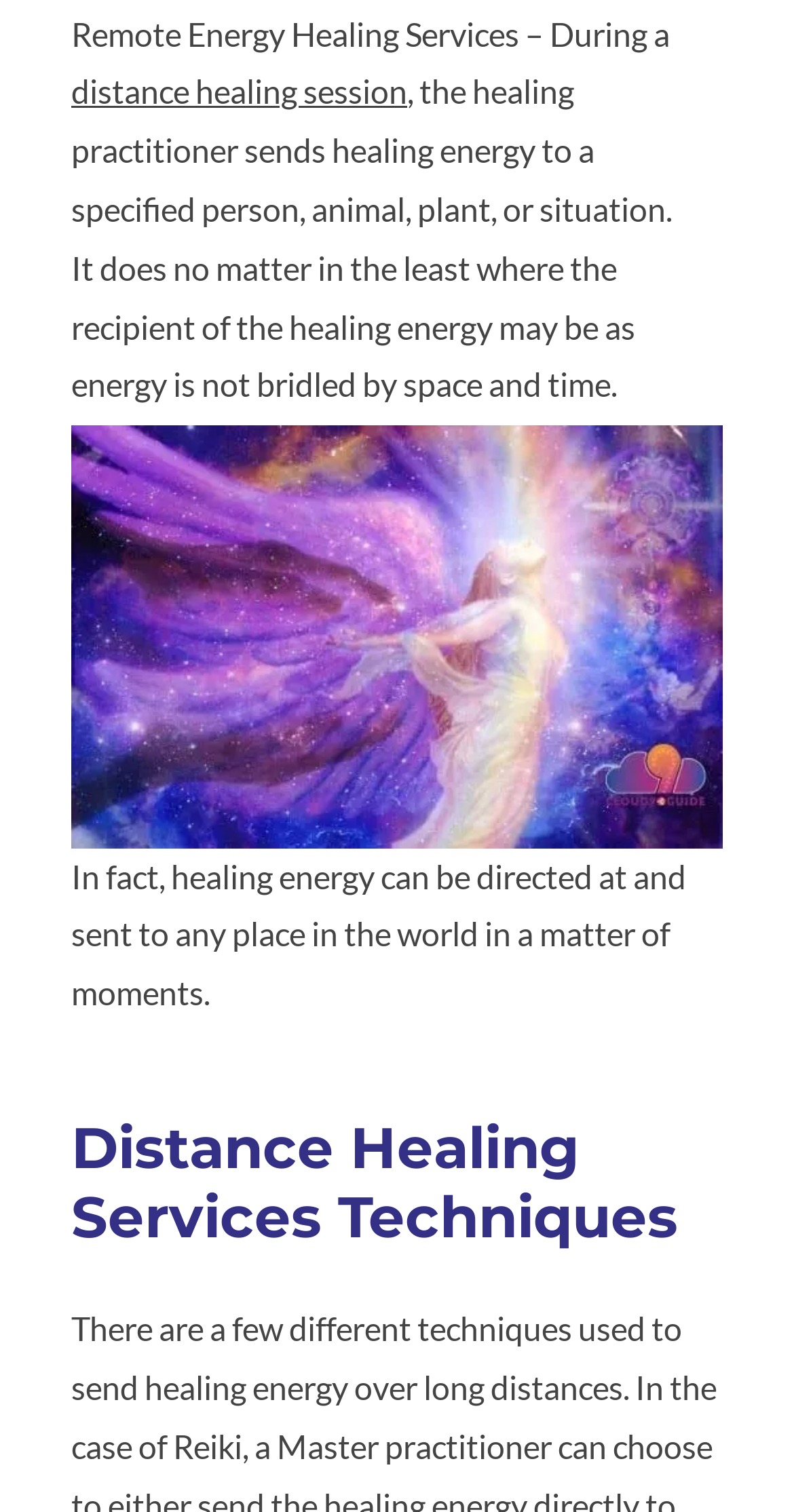Please respond to the question using a single word or phrase:
What is the main service offered on this webpage?

Distance Healing Services